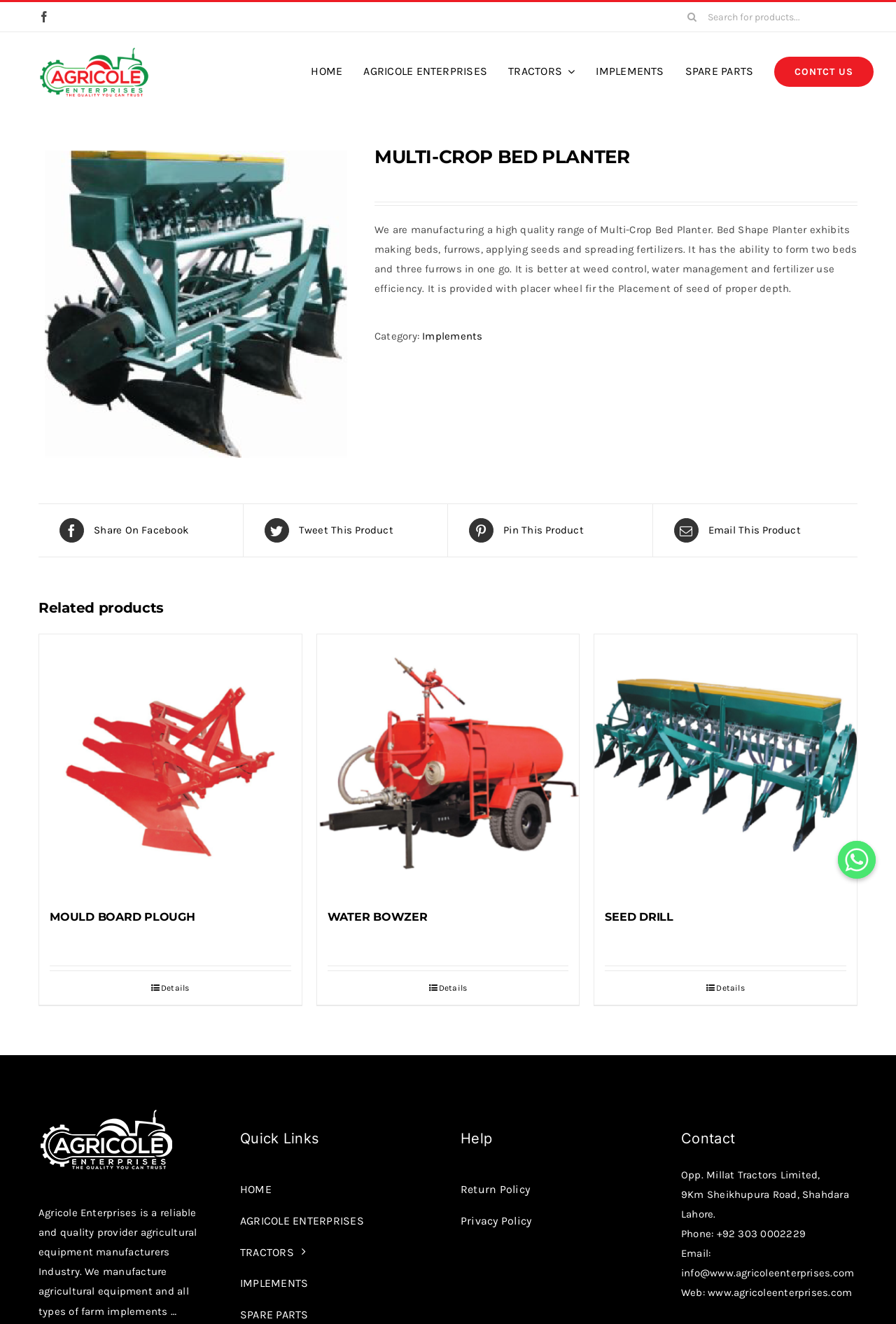Please determine the bounding box coordinates of the element to click on in order to accomplish the following task: "View Multi-Crop Bed Planter details". Ensure the coordinates are four float numbers ranging from 0 to 1, i.e., [left, top, right, bottom].

[0.418, 0.11, 0.957, 0.127]